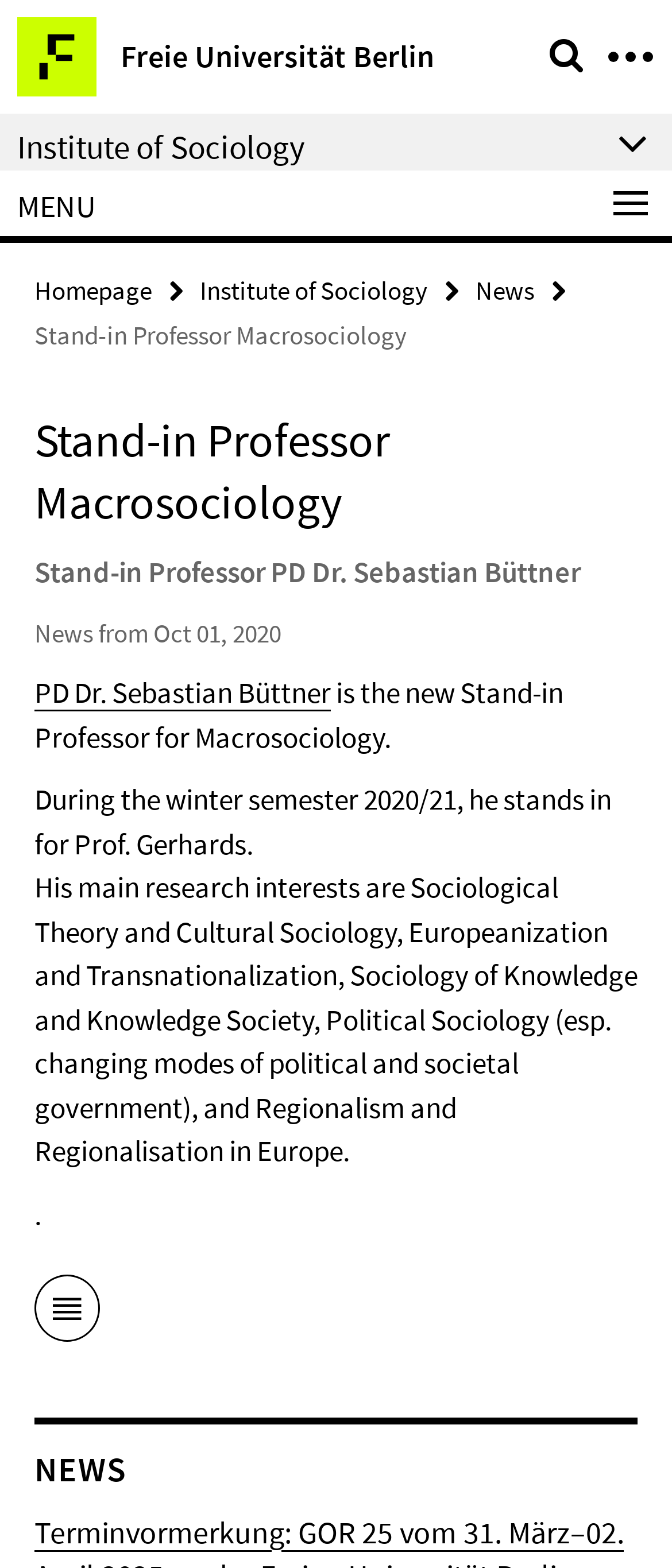Answer in one word or a short phrase: 
What is the name of the institute?

Institute of Sociology